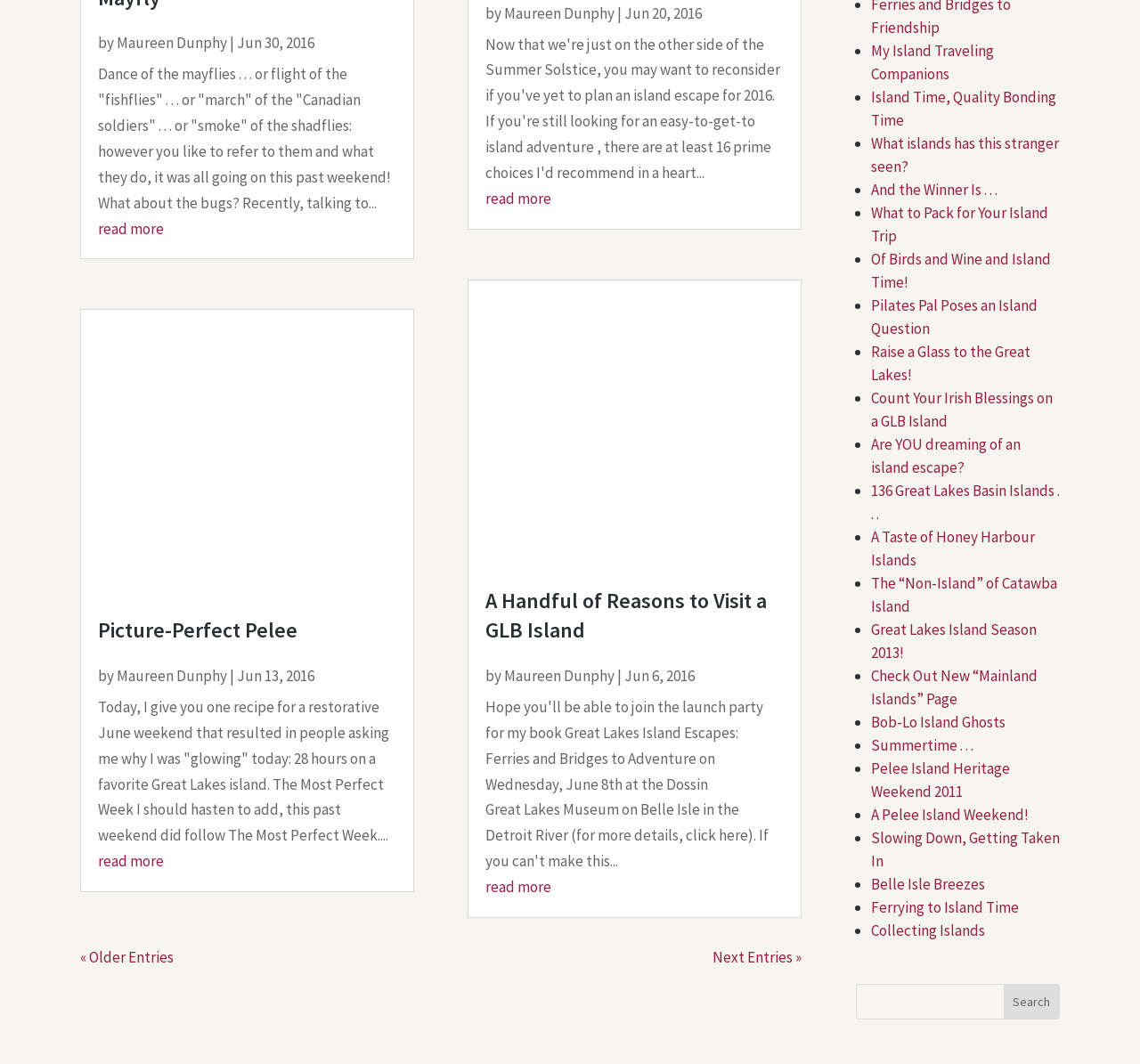Please find the bounding box coordinates of the section that needs to be clicked to achieve this instruction: "check out My Island Traveling Companions".

[0.764, 0.038, 0.872, 0.078]